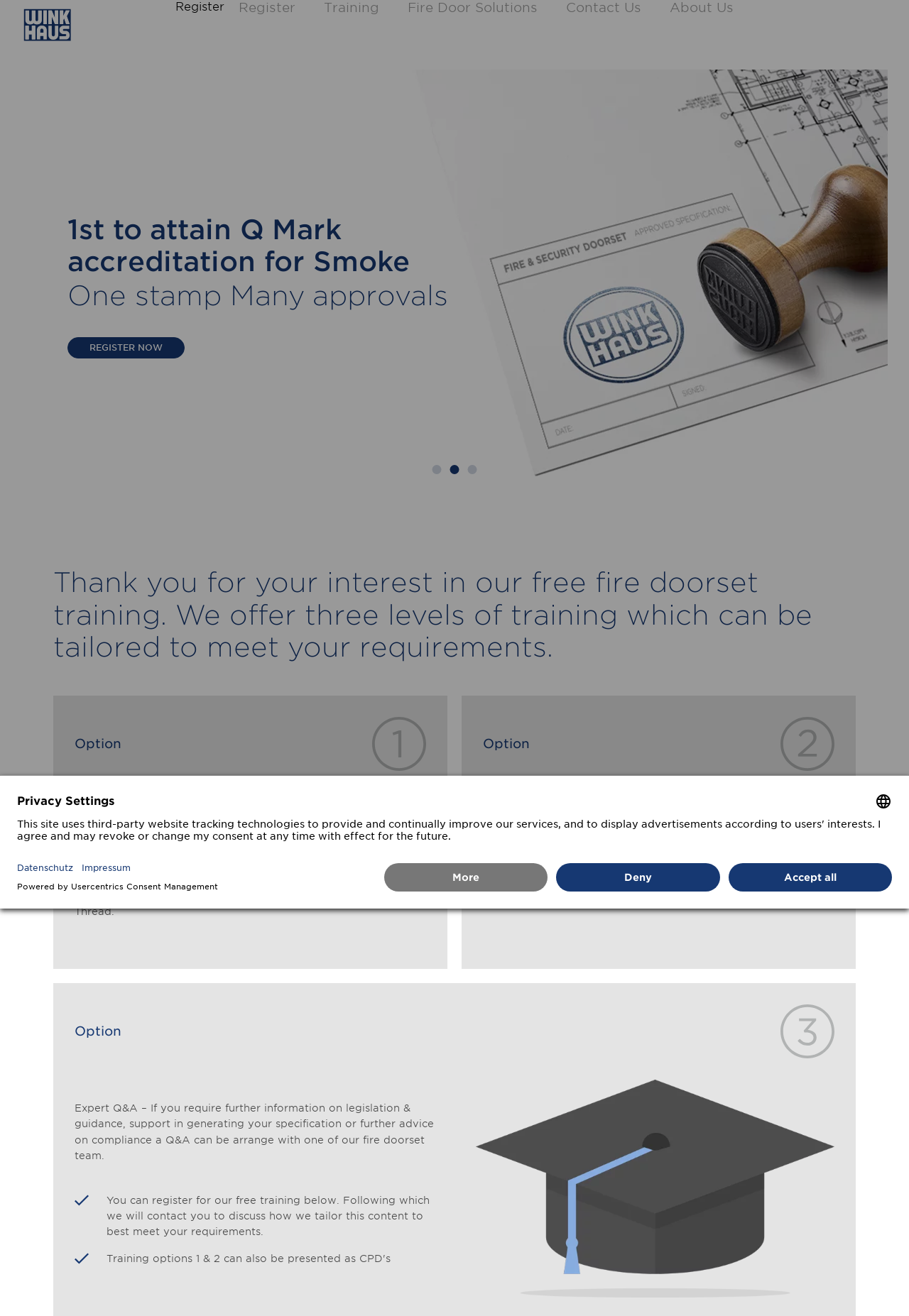Locate the bounding box coordinates of the clickable area to execute the instruction: "Click Register". Provide the coordinates as four float numbers between 0 and 1, represented as [left, top, right, bottom].

[0.267, 0.014, 0.329, 0.024]